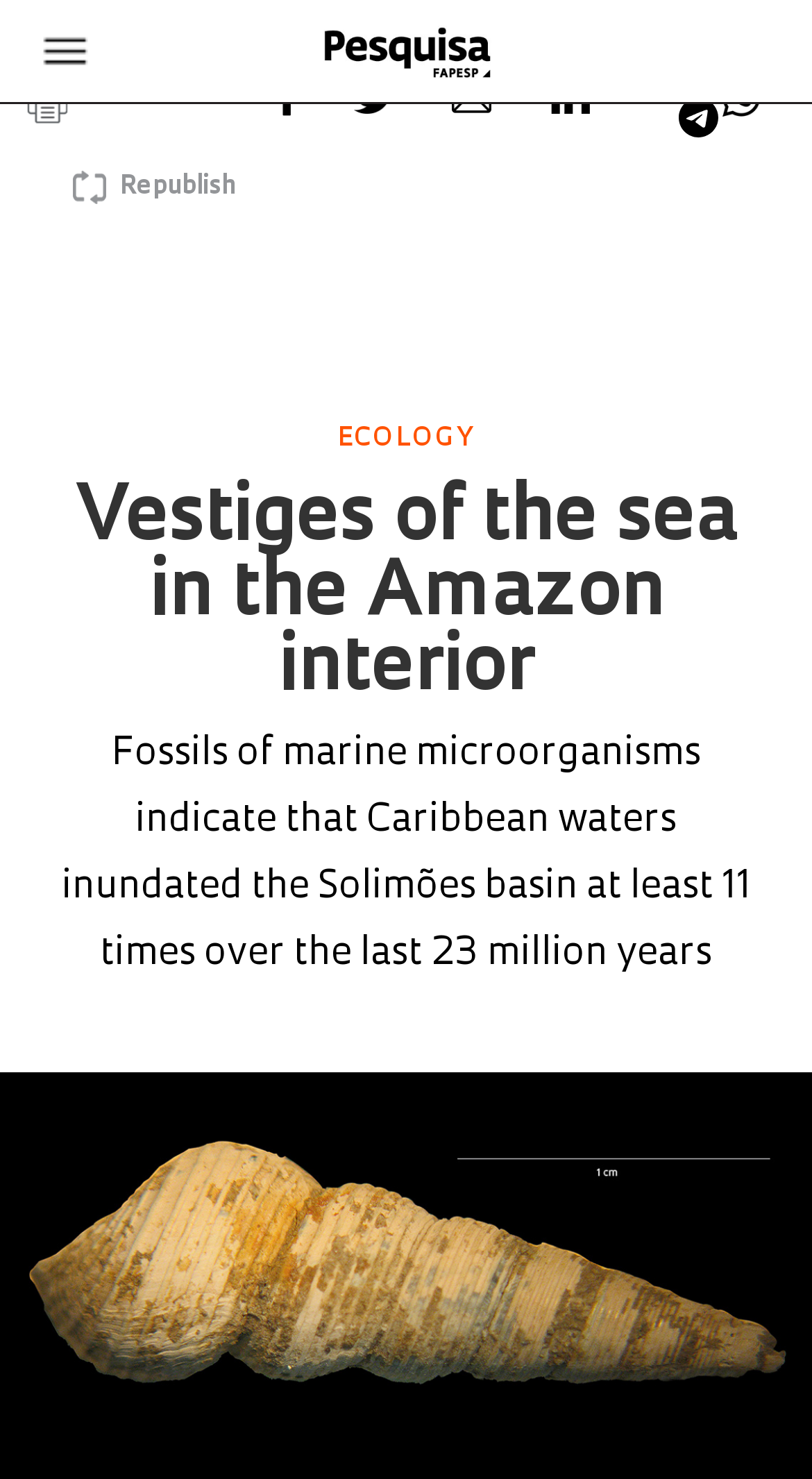Provide the bounding box coordinates of the area you need to click to execute the following instruction: "Share the article on Twitter".

[0.436, 0.077, 0.556, 0.093]